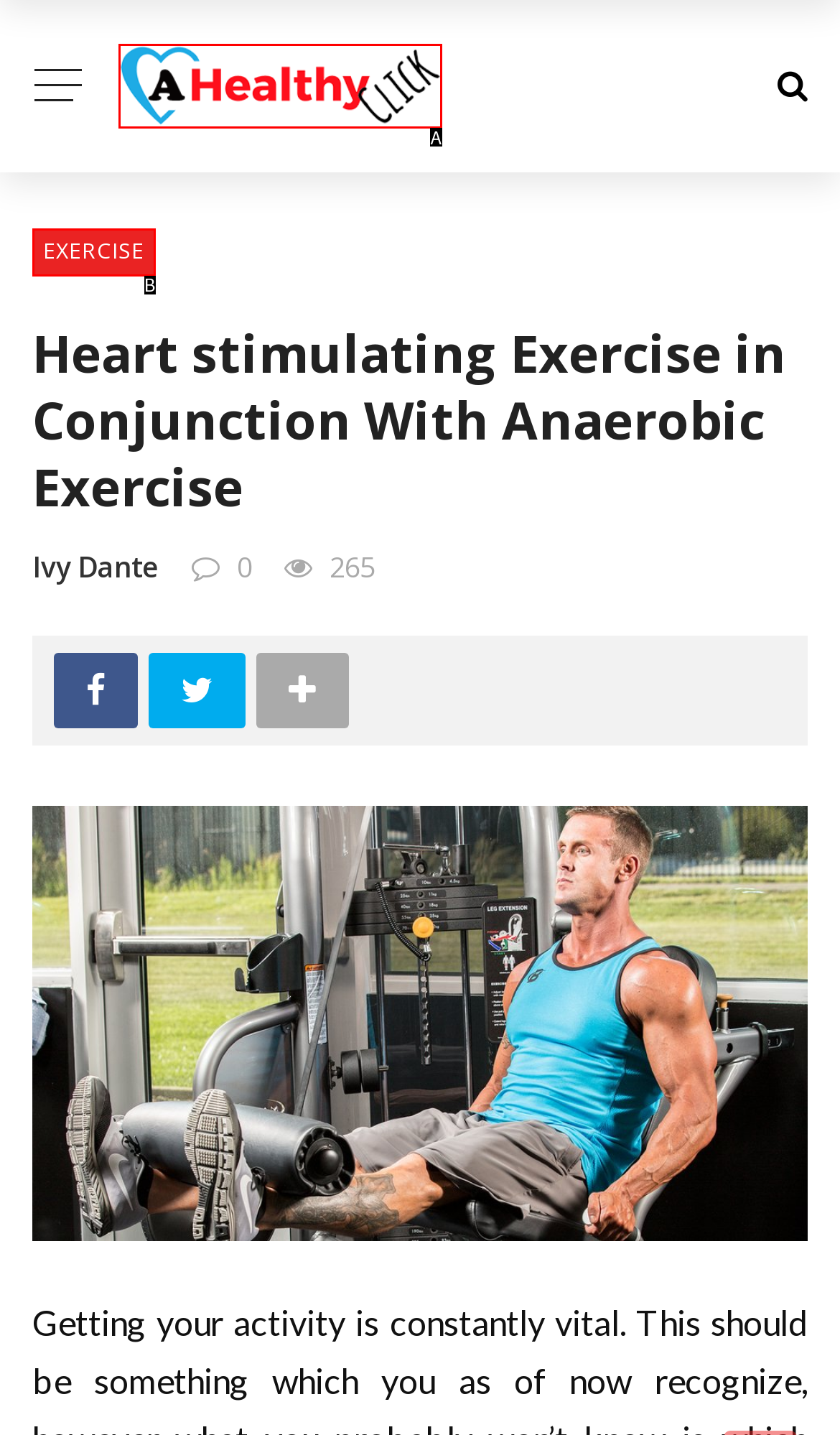Select the HTML element that matches the description: alt="Logo". Provide the letter of the chosen option as your answer.

A